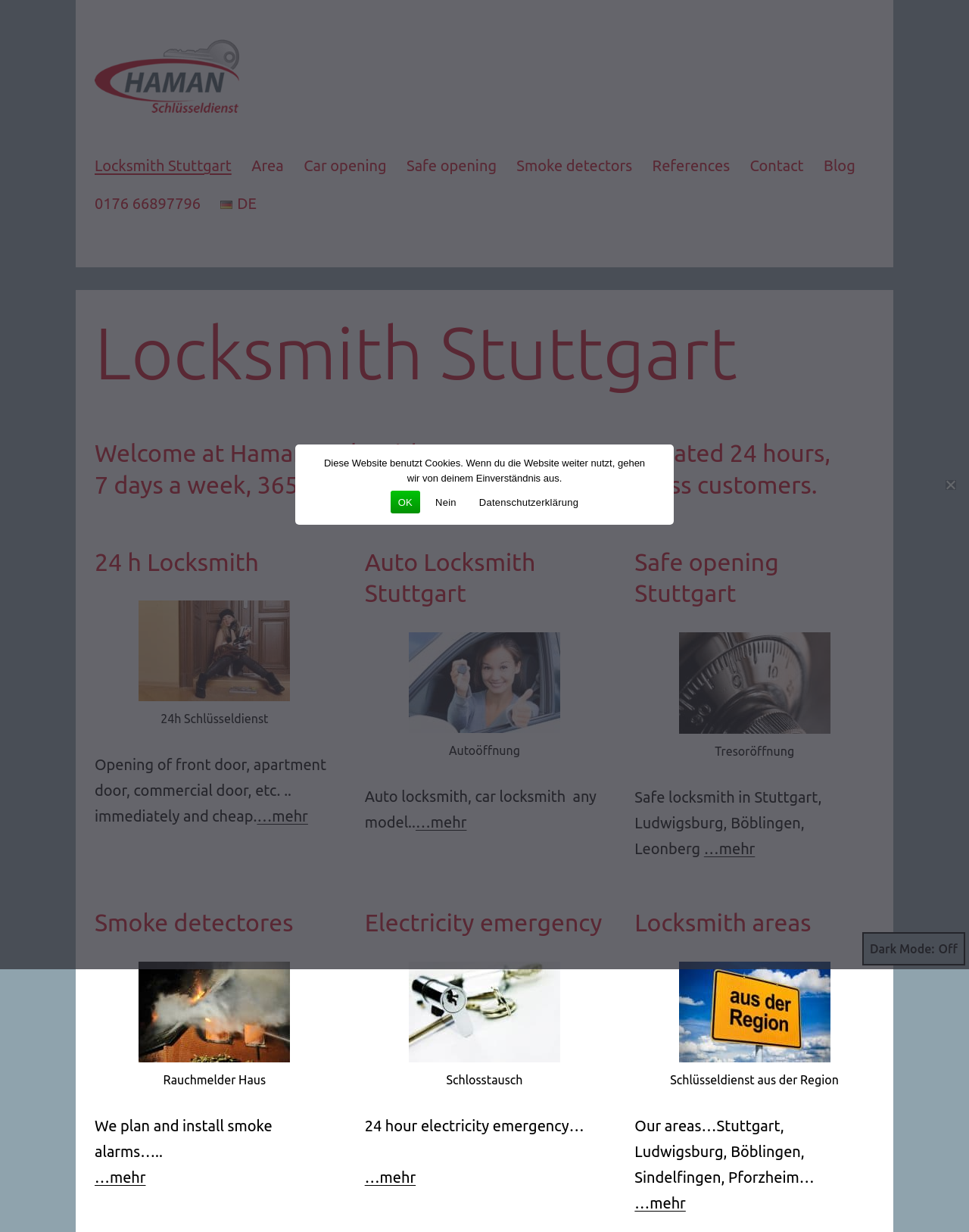Pinpoint the bounding box coordinates of the clickable area necessary to execute the following instruction: "Read more about 'Auto Locksmith Stuttgart'". The coordinates should be given as four float numbers between 0 and 1, namely [left, top, right, bottom].

[0.429, 0.66, 0.482, 0.674]